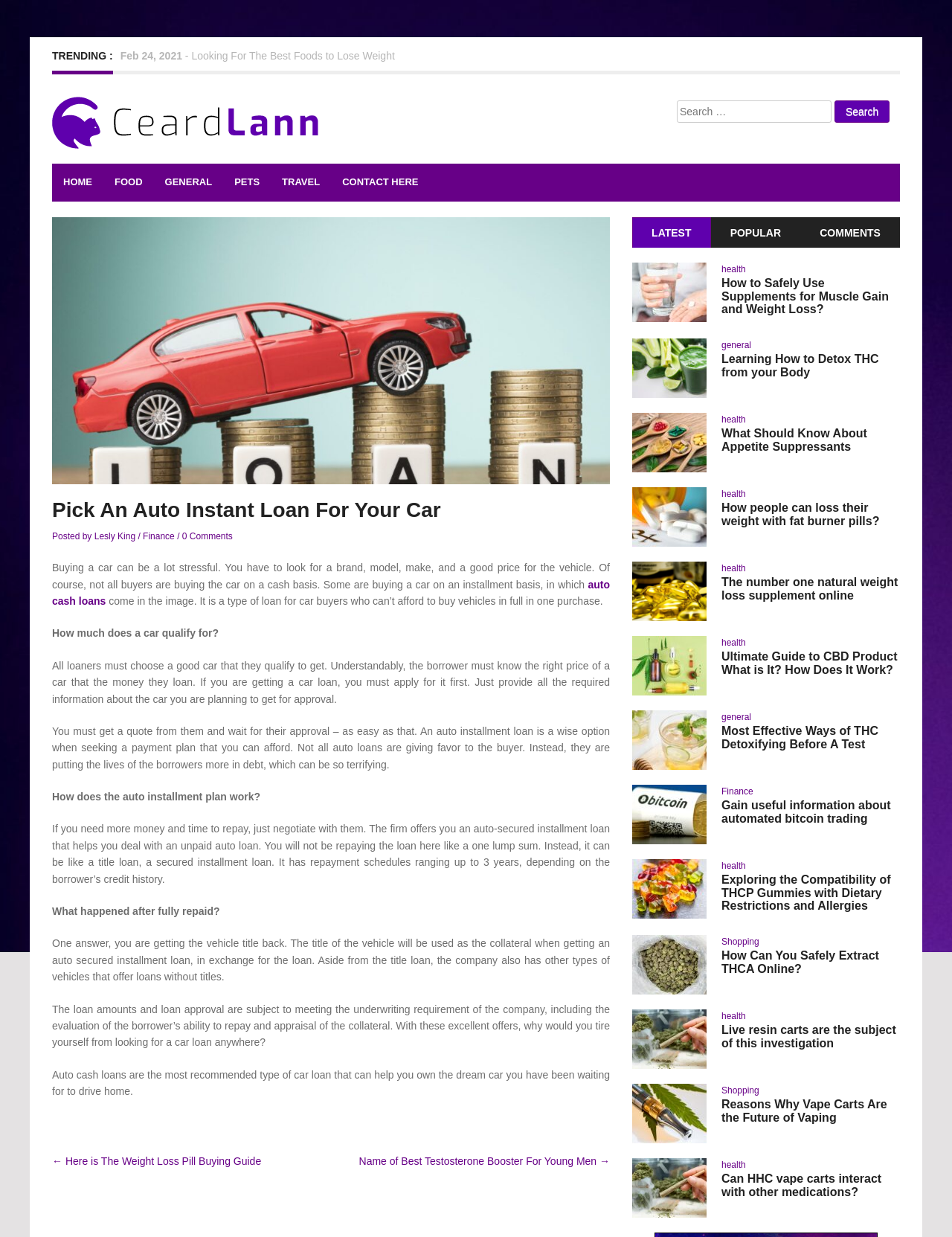How many years can the repayment schedule range up to?
Kindly offer a detailed explanation using the data available in the image.

The repayment schedule can range up to 3 years according to the text 'It has repayment schedules ranging up to 3 years, depending on the borrower’s credit history'.